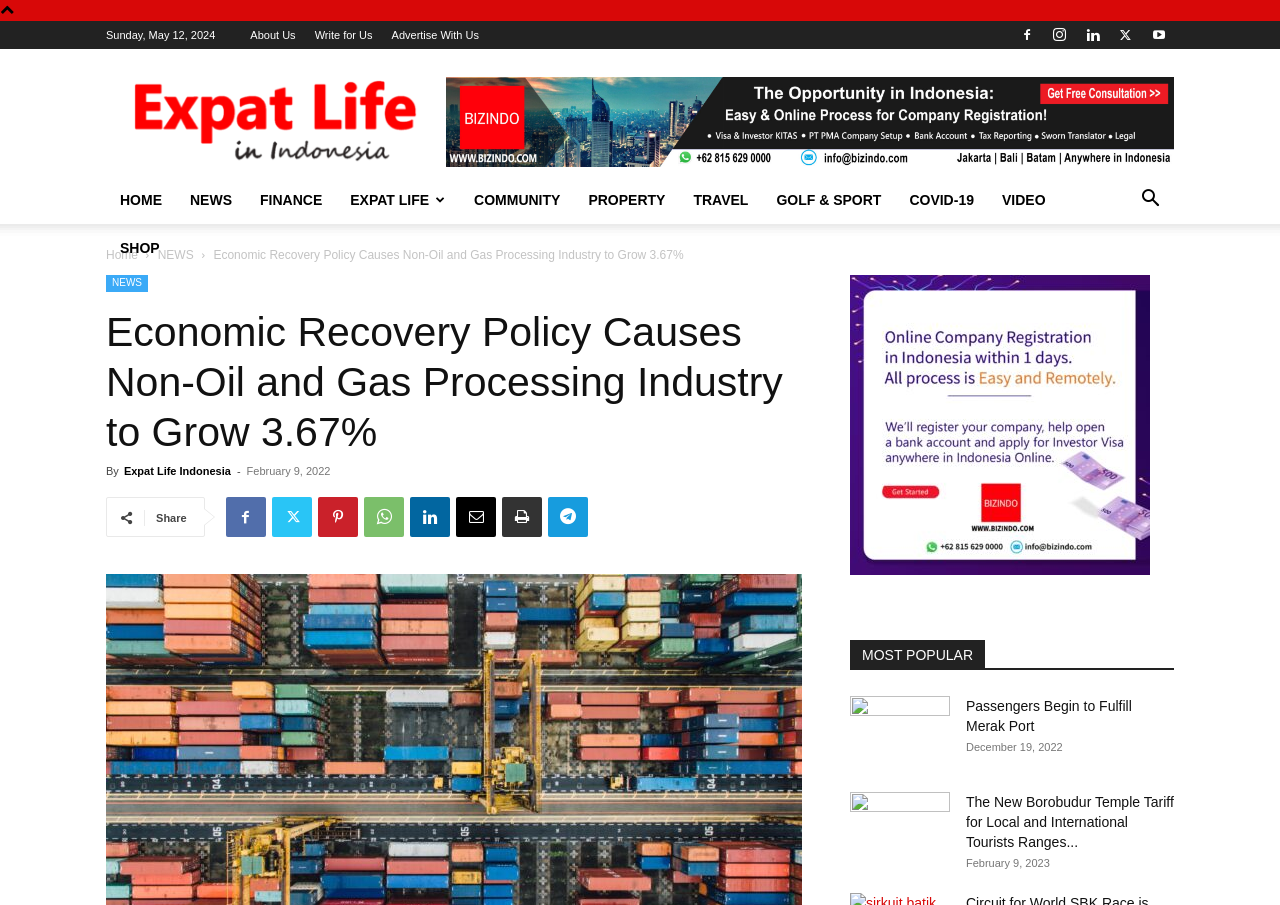Please use the details from the image to answer the following question comprehensively:
What is the category of the article 'Passengers Begin to Fulfill Merak Port'?

I found the category of the article 'Passengers Begin to Fulfill Merak Port' by looking at the navigation menu above, which includes categories like NEWS, FINANCE, EXPAT LIFE, etc. The article is listed under the NEWS category.